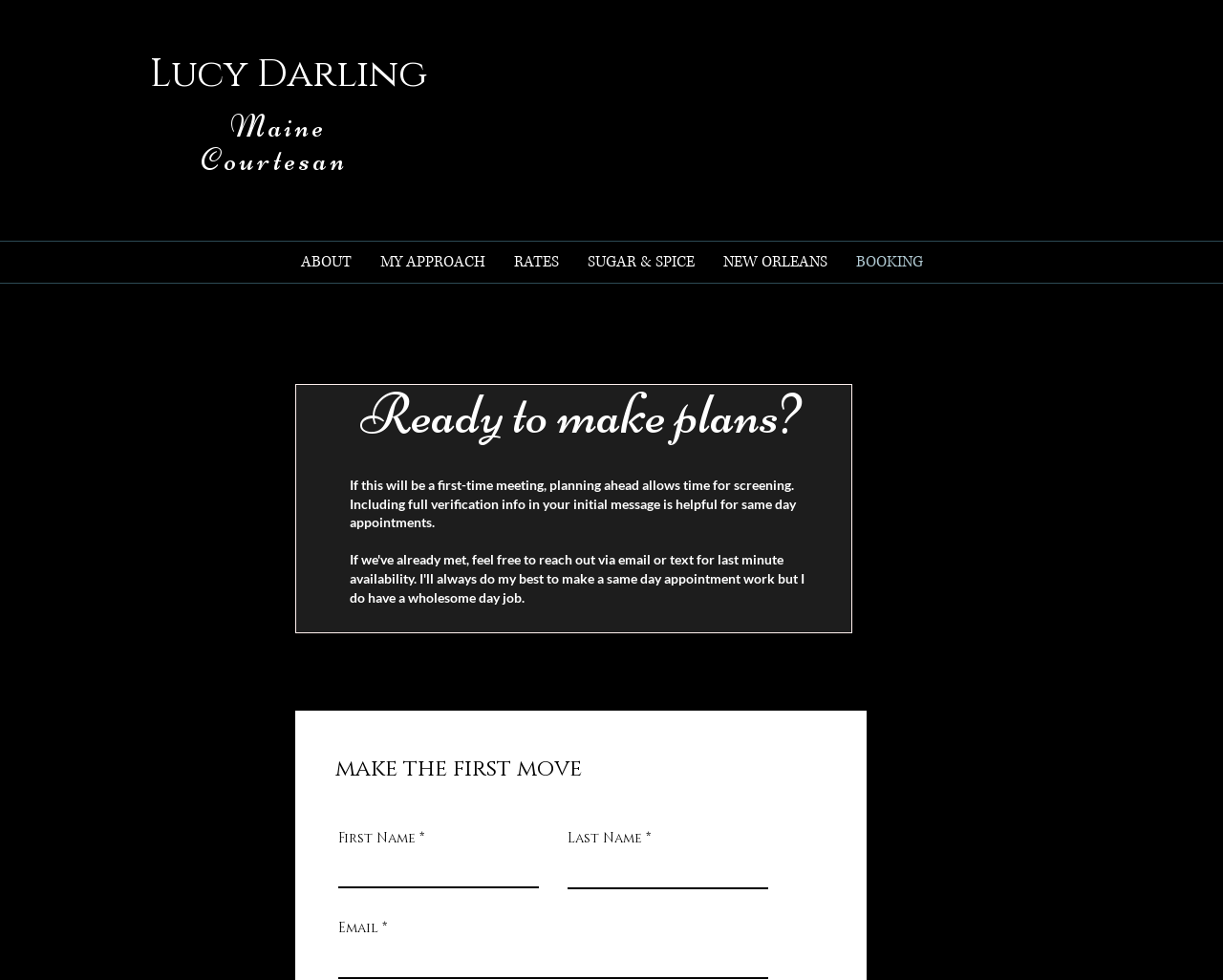Predict the bounding box coordinates of the UI element that matches this description: "MY APPROACH". The coordinates should be in the format [left, top, right, bottom] with each value between 0 and 1.

[0.299, 0.247, 0.408, 0.288]